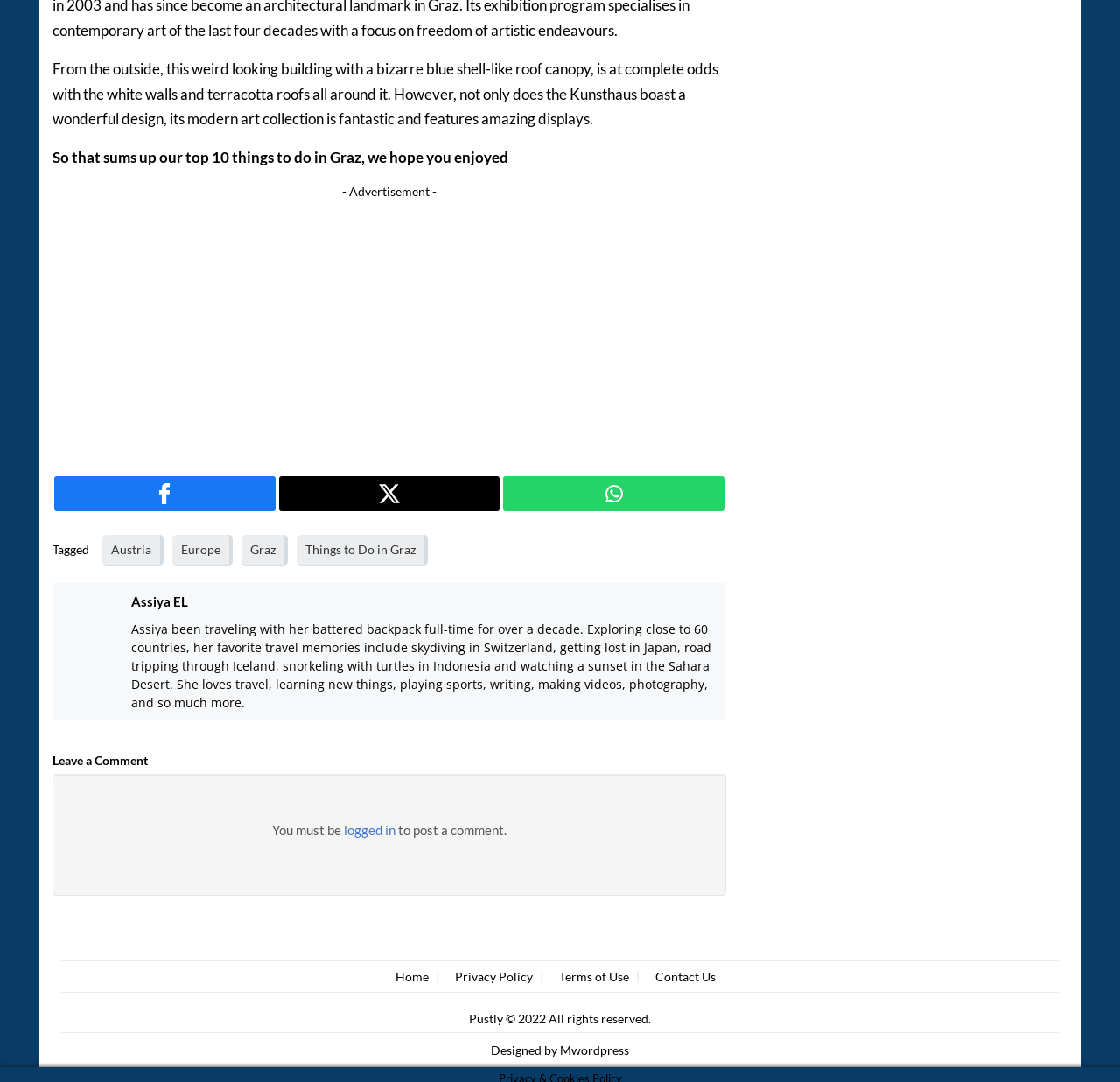Determine the bounding box coordinates for the clickable element required to fulfill the instruction: "Read more about Austria". Provide the coordinates as four float numbers between 0 and 1, i.e., [left, top, right, bottom].

[0.091, 0.494, 0.146, 0.522]